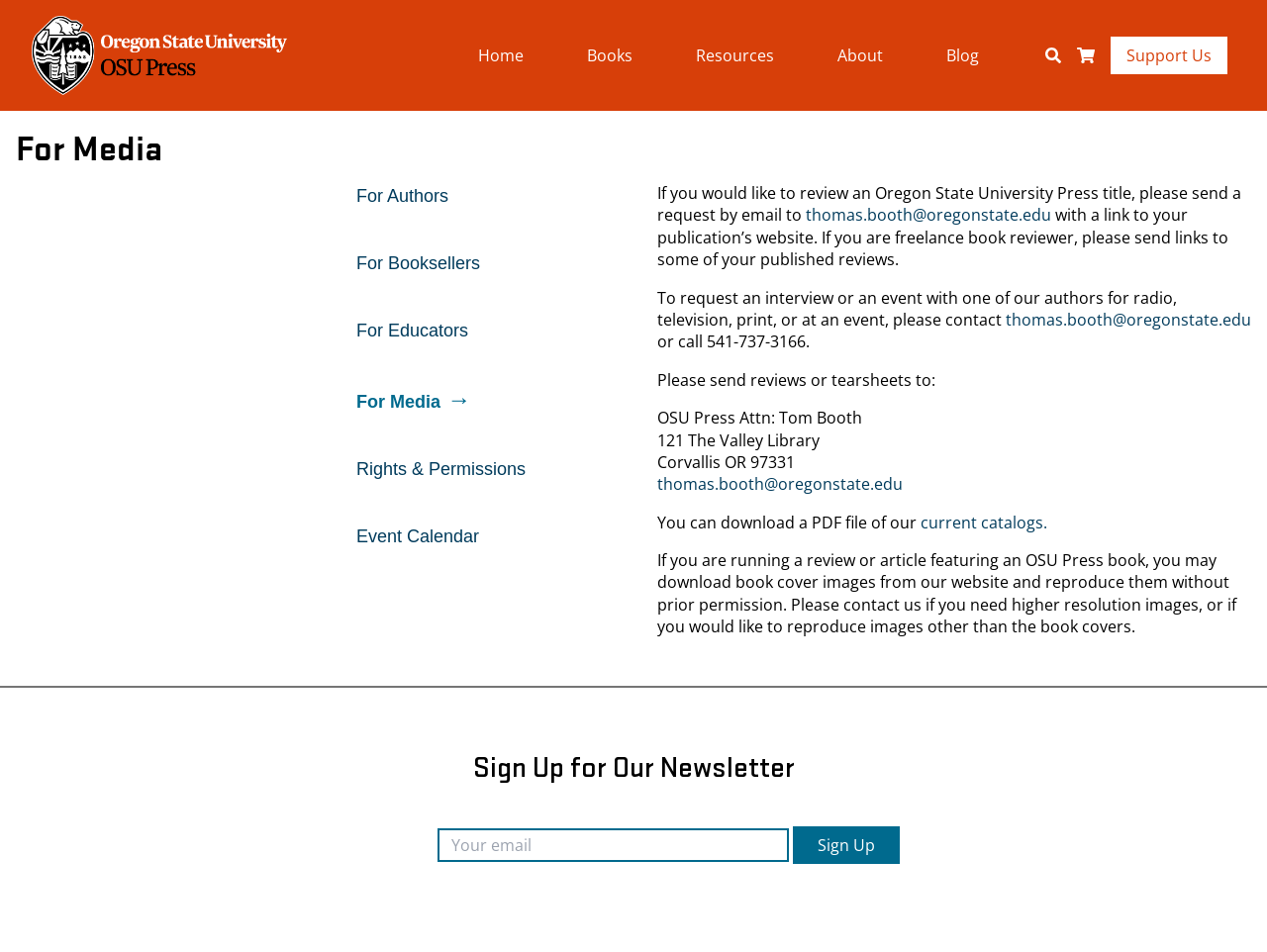What is the purpose of the newsletter sign-up?
Give a comprehensive and detailed explanation for the question.

The webpage has a section for signing up for the newsletter, which suggests that the purpose of the newsletter is to keep subscribers updated on the latest news and information from Oregon State University Press.